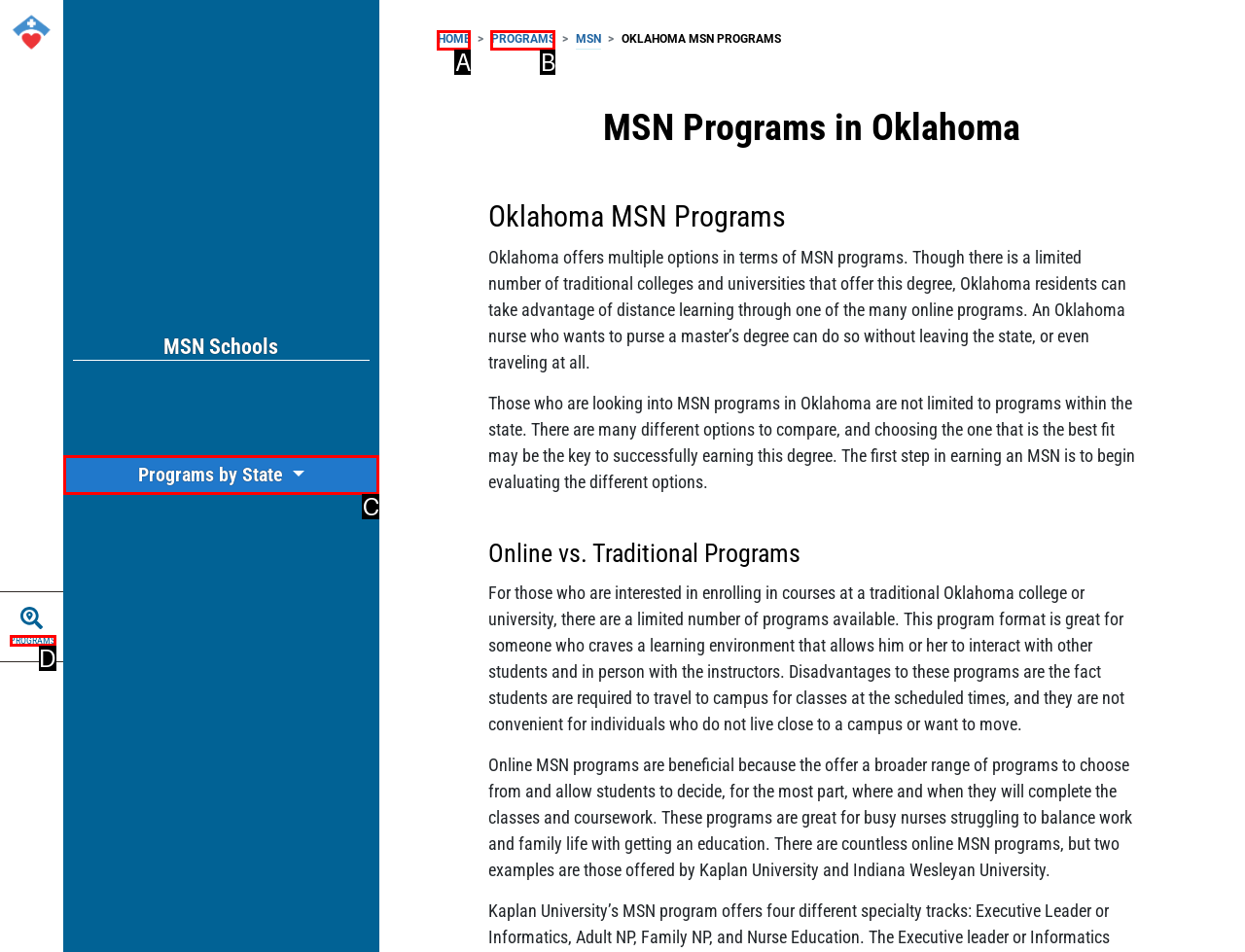Identify which HTML element aligns with the description: Programs by State
Answer using the letter of the correct choice from the options available.

C